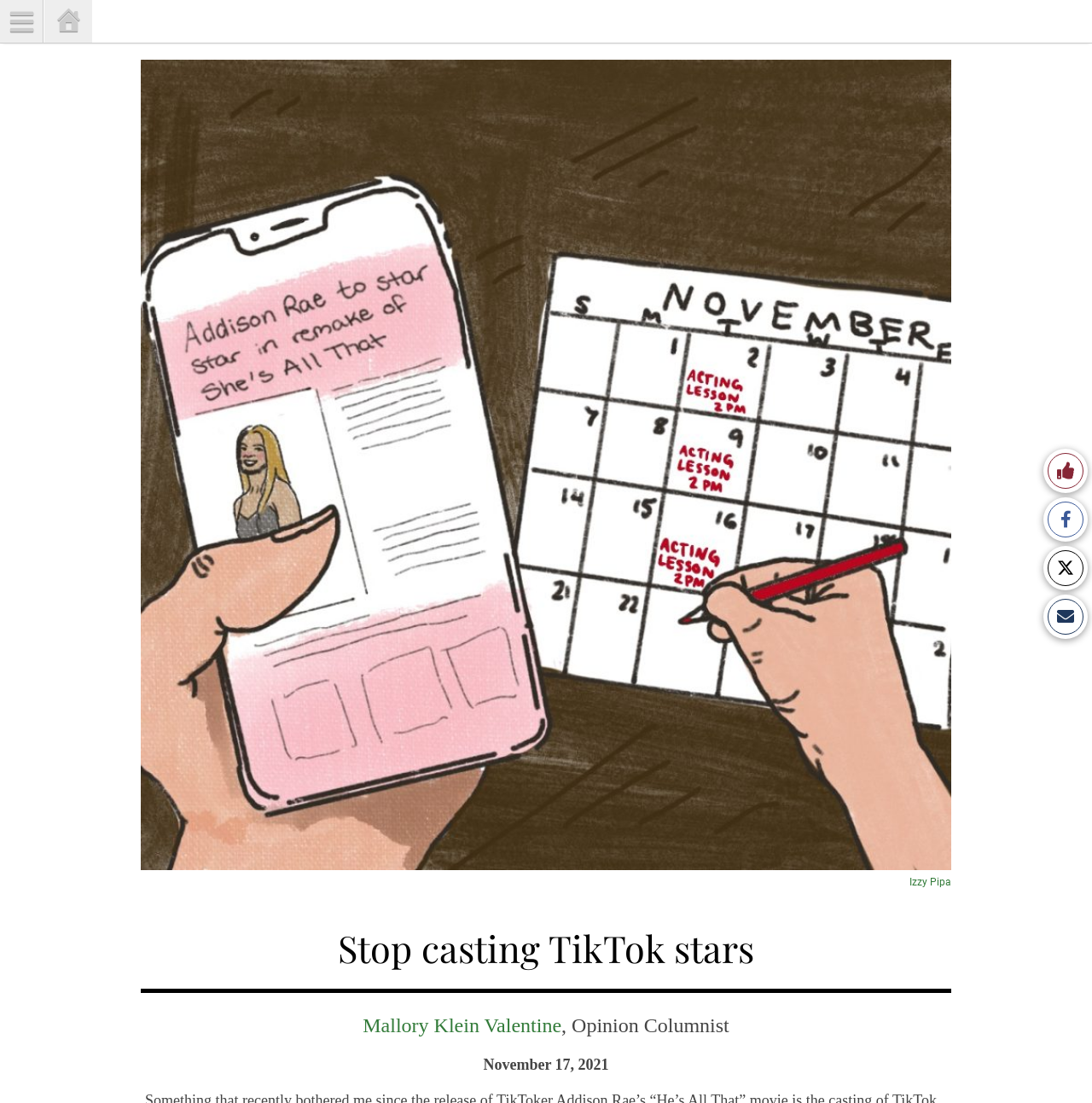Locate and generate the text content of the webpage's heading.

Stop casting TikTok stars